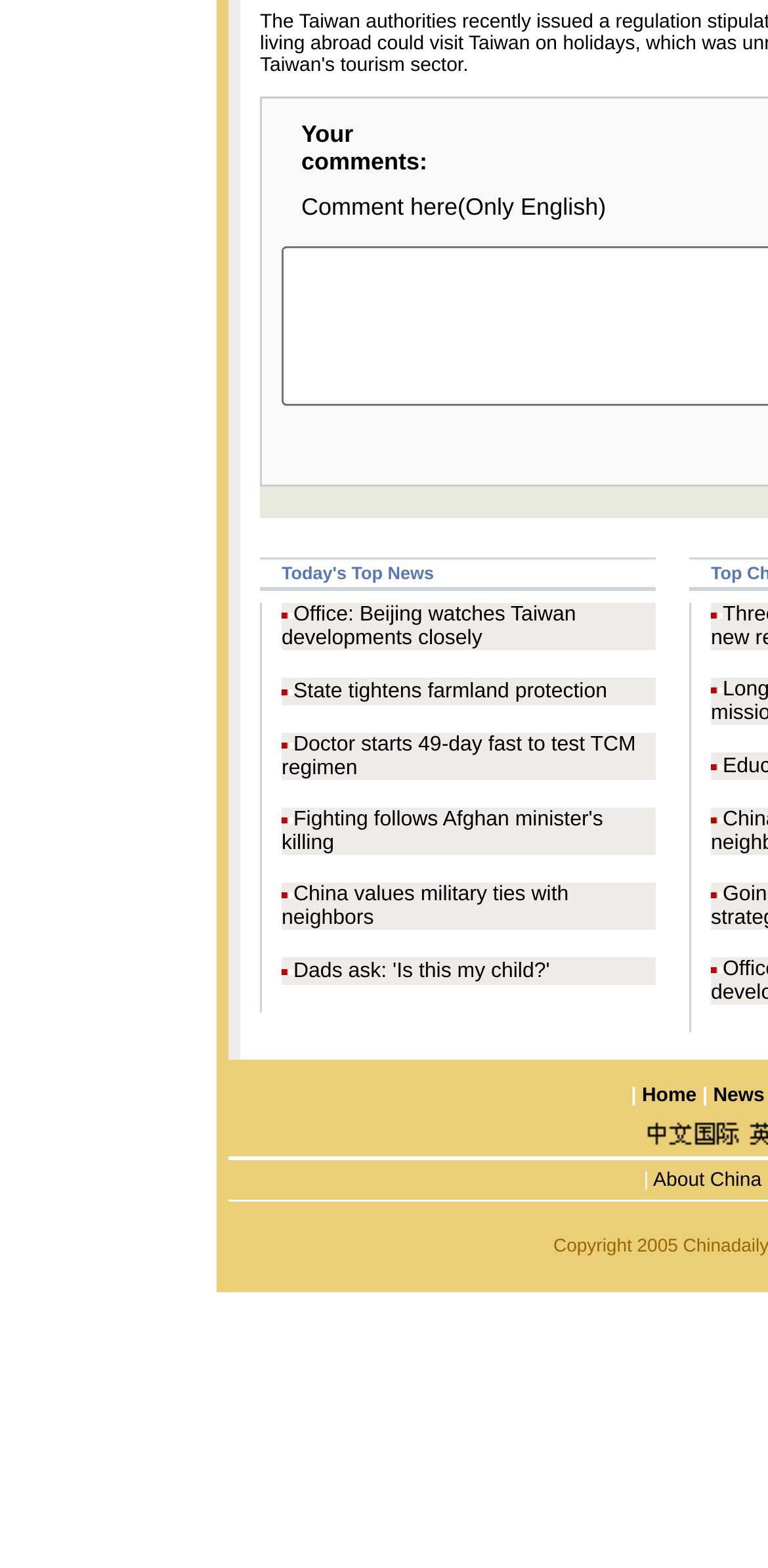Identify the bounding box coordinates for the element you need to click to achieve the following task: "Click on Finance". The coordinates must be four float values ranging from 0 to 1, formatted as [left, top, right, bottom].

None